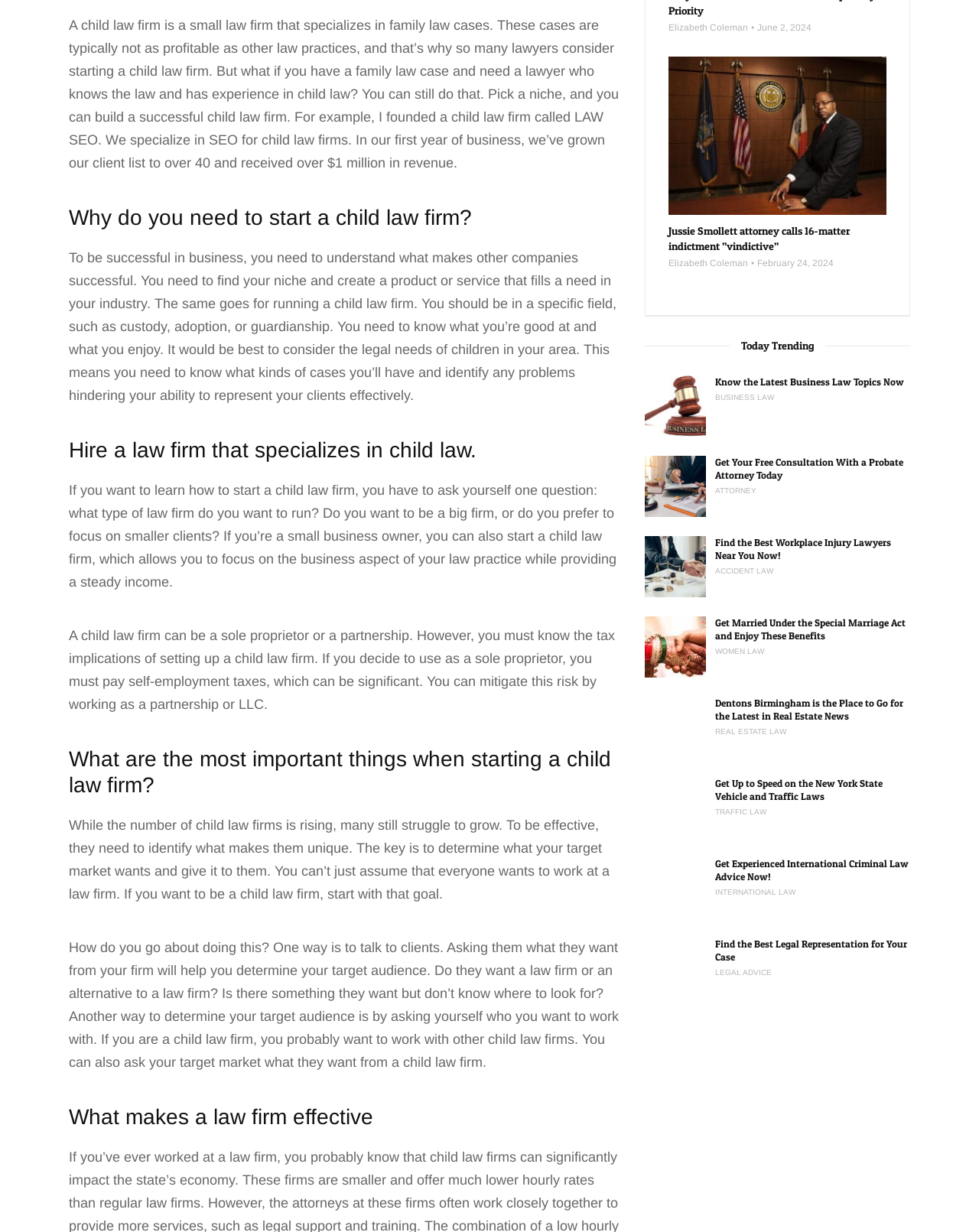Could you provide the bounding box coordinates for the portion of the screen to click to complete this instruction: "Learn about 'LAW SEO'"?

[0.494, 0.089, 0.583, 0.101]